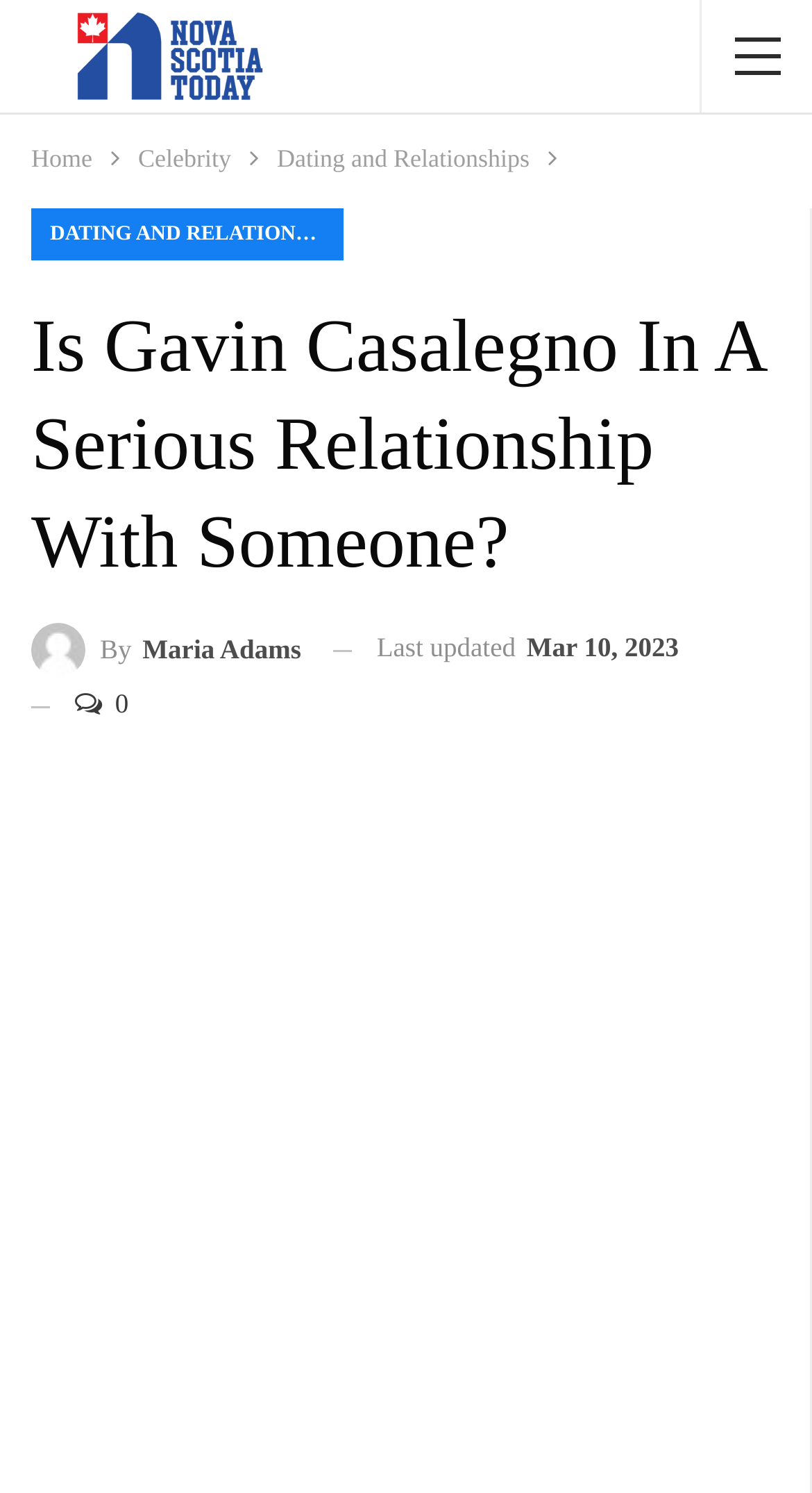Please reply with a single word or brief phrase to the question: 
Who is the author of the article?

Maria Adams